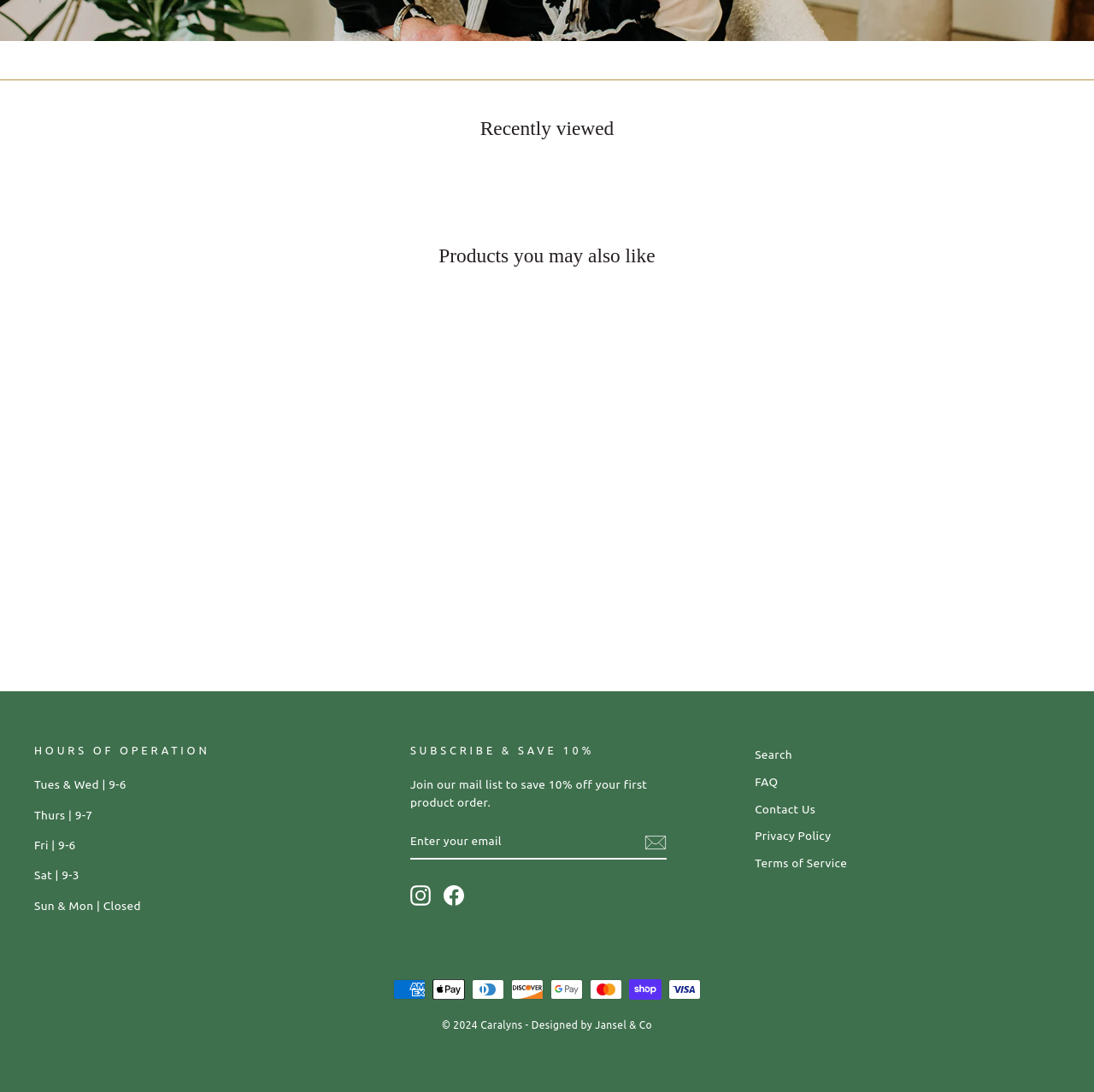What payment methods are accepted?
Please answer the question with a detailed and comprehensive explanation.

The payment methods accepted can be found at the bottom of the webpage, which displays images of various payment methods including American Express, Apple Pay, Diners Club, Discover, Google Pay, Mastercard, Shop Pay, and Visa.